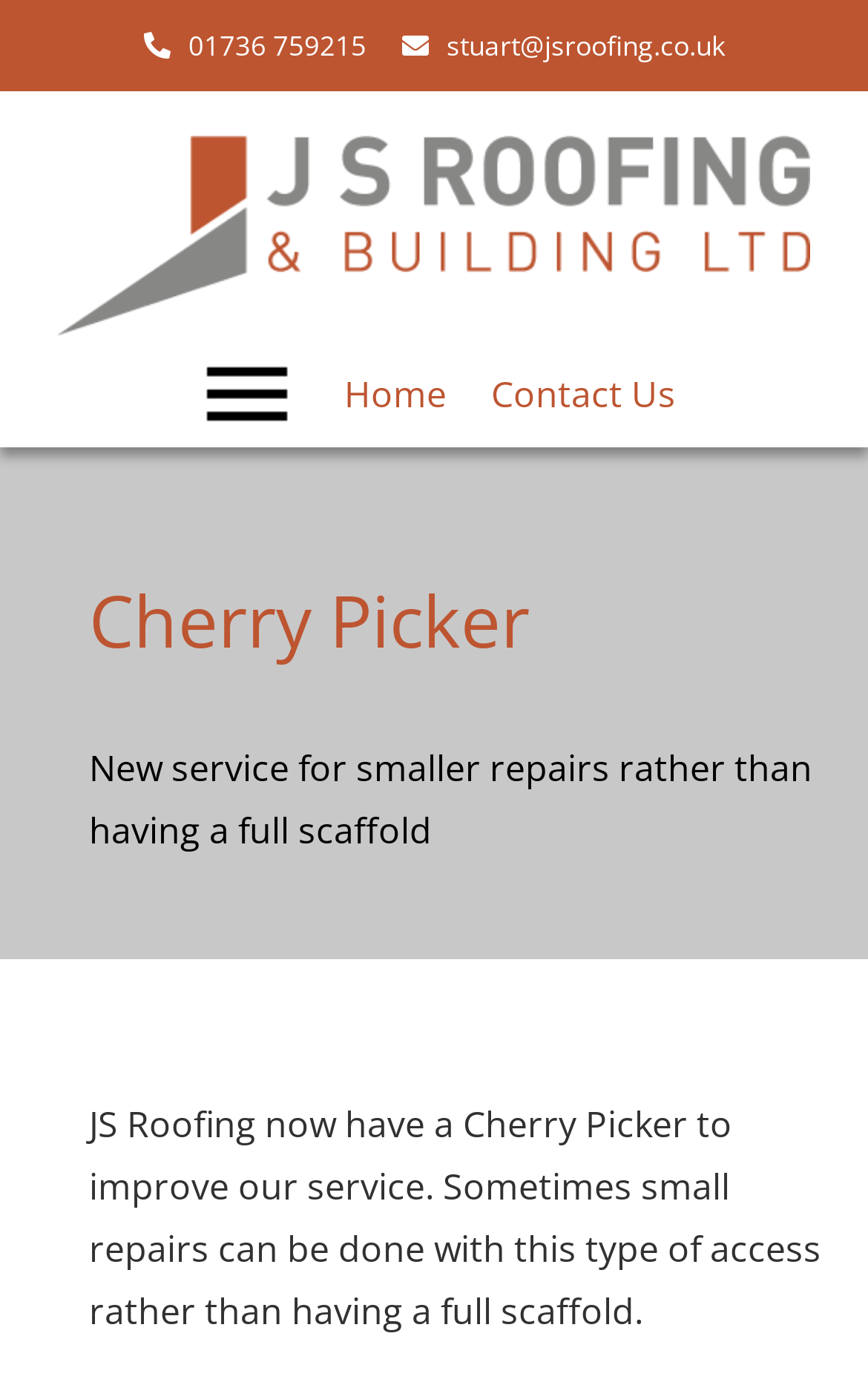Refer to the screenshot and answer the following question in detail:
What is the name of the company?

I found the company name by looking at the image element with the description 'JS Roofing & Building LTD' which is likely a logo or header element.